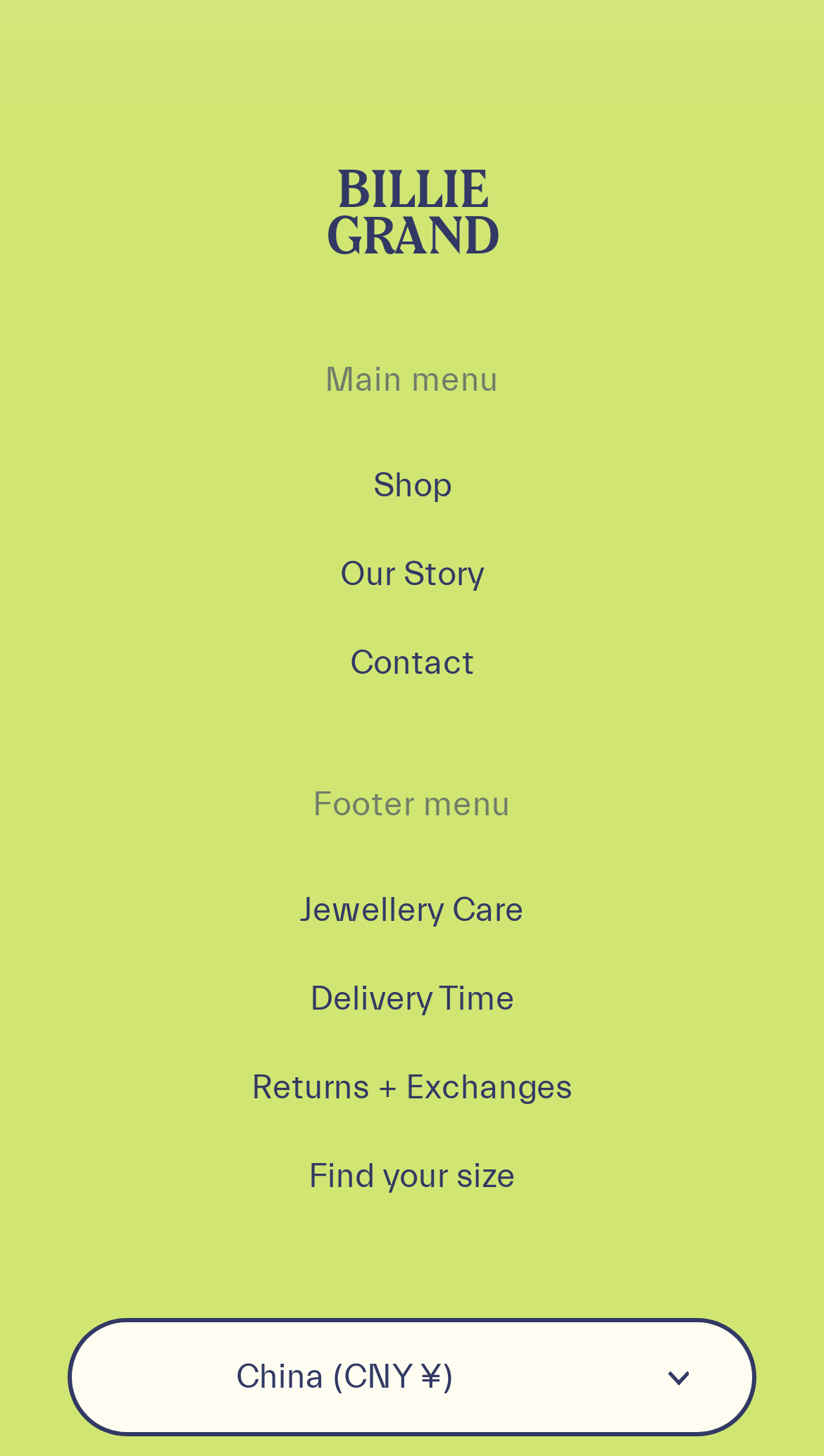What is the last item in the footer menu?
Based on the screenshot, provide your answer in one word or phrase.

Find your size